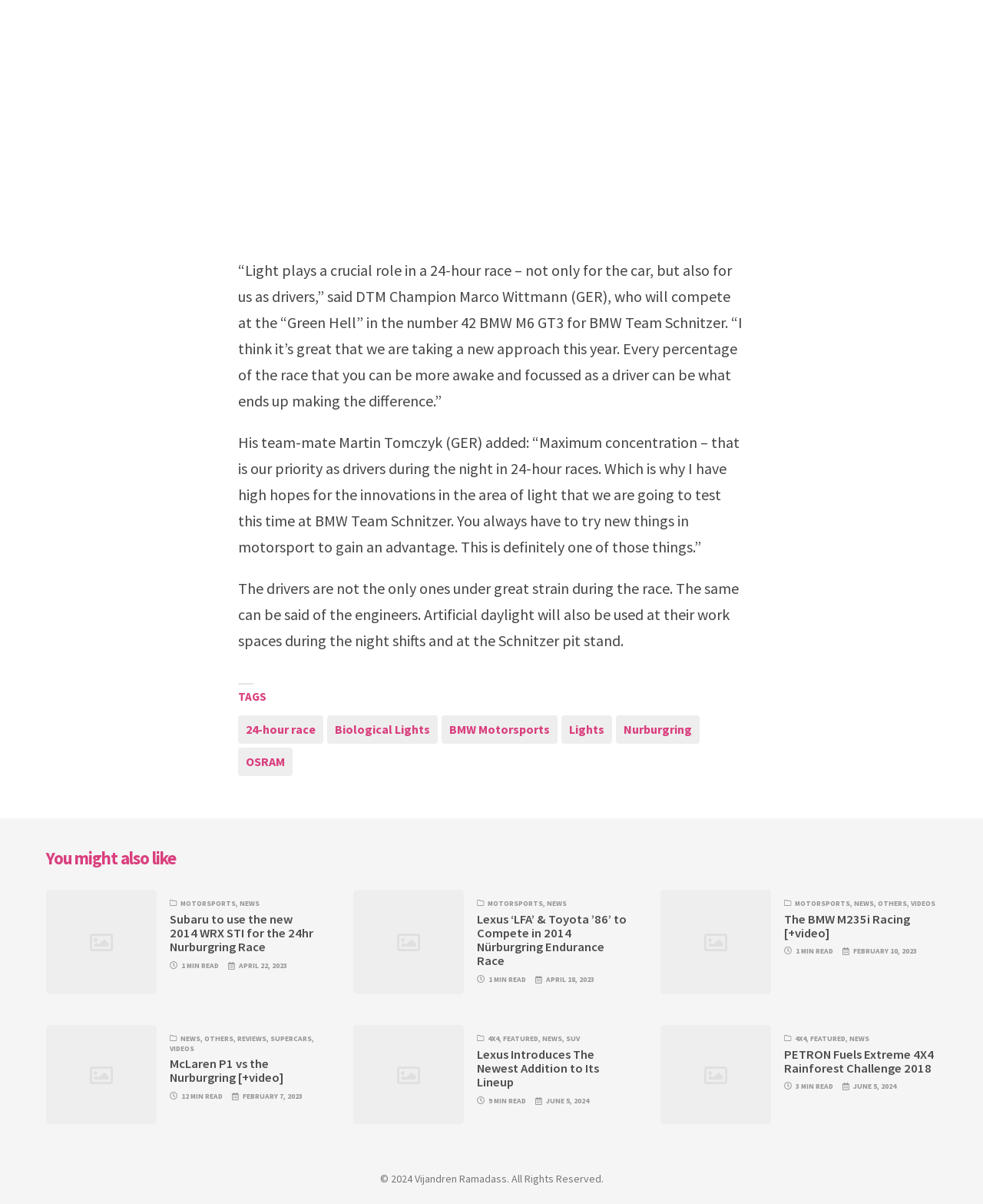What is the copyright information at the bottom of the webpage?
Refer to the image and provide a thorough answer to the question.

At the bottom of the webpage, there is a copyright notice that reads '2024 Vijandren Ramadass. All Rights Reserved.', indicating that the content of the webpage is owned by Vijandren Ramadass and is protected by copyright law.